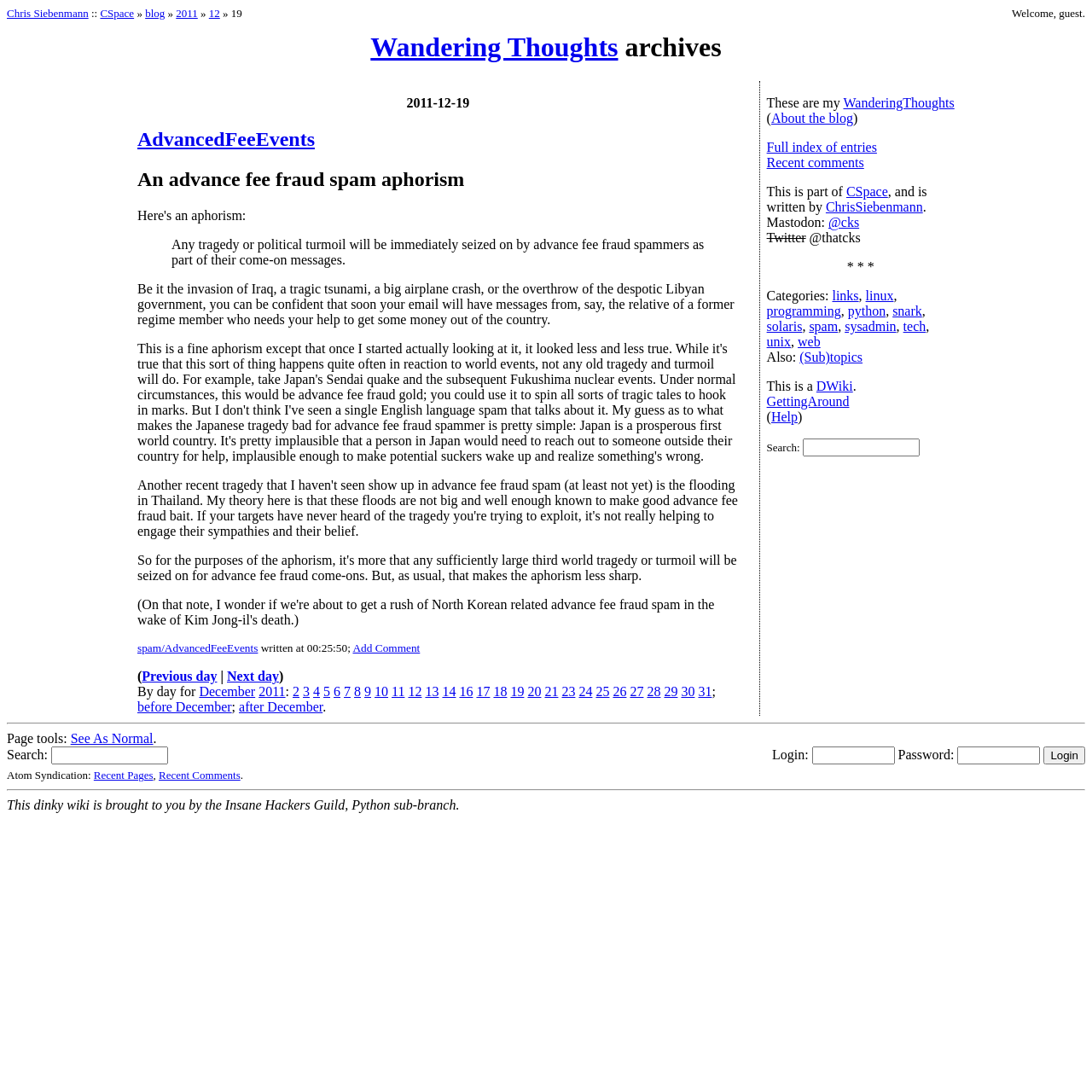Answer this question in one word or a short phrase: What is the date of the blog post?

2011-12-19